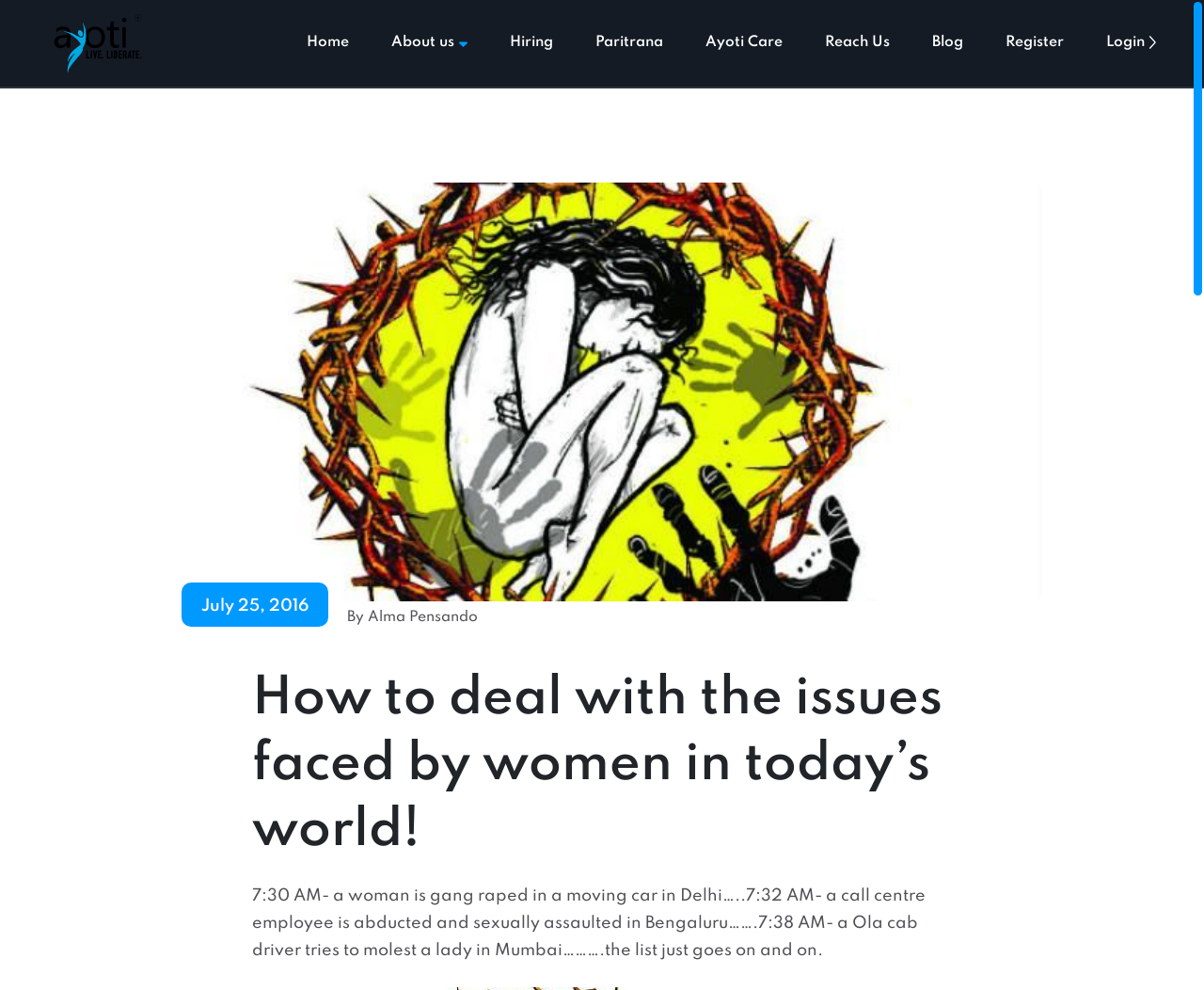What is the author of the article?
Refer to the image and provide a detailed answer to the question.

I looked for the author's name and found it mentioned as 'By Alma Pensando' with a bounding box coordinate of [0.288, 0.614, 0.396, 0.633].